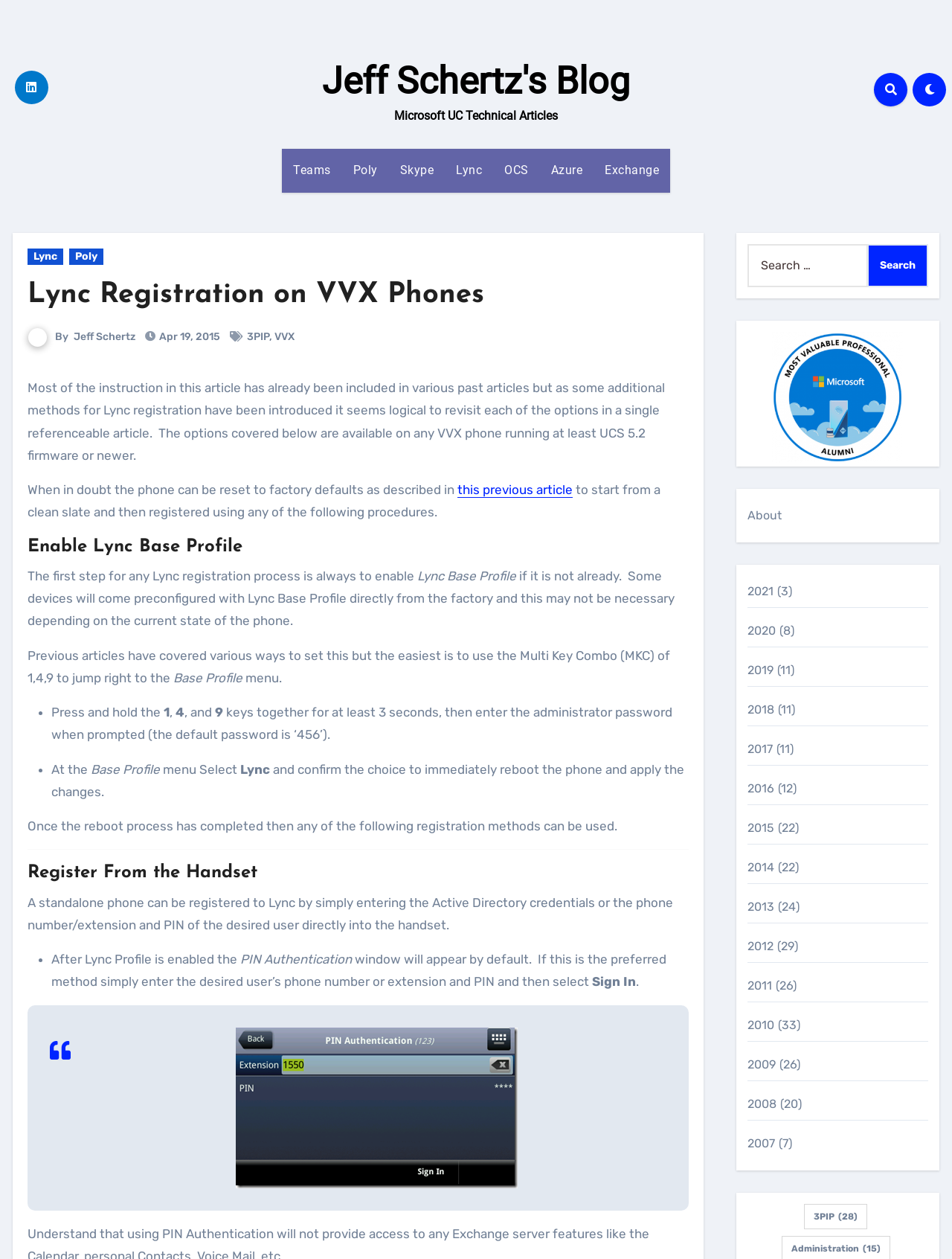Construct a comprehensive caption that outlines the webpage's structure and content.

This webpage is a blog post titled "Lync Registration on VVX Phones" by Jeff Schertz. At the top of the page, there is a navigation menu with links to various categories, including Teams, Poly, Skype, Lync, OCS, Azure, and Exchange. Below the navigation menu, there is a heading that displays the title of the blog post.

The main content of the blog post is divided into sections, each with its own heading. The first section explains the importance of enabling Lync Base Profile on VVX phones, and provides instructions on how to do so. The section includes a list of steps, marked with bullet points, that describe the process of enabling Lync Base Profile using the Multi Key Combo (MKC) of 1,4,9.

The next section, "Register From the Handset," explains how to register a standalone phone to Lync by entering the Active Directory credentials or the phone number/extension and PIN of the desired user directly into the handset. This section also includes a list of steps, marked with bullet points, that describe the registration process.

The page also includes a search bar at the top right corner, which allows users to search for specific content on the blog. Additionally, there is a section at the bottom of the page that displays a list of links to other blog posts, organized by year, with the number of posts in parentheses.

There is also an image embedded in the blog post, which appears to be a screenshot or diagram related to the topic of Lync registration on VVX phones.